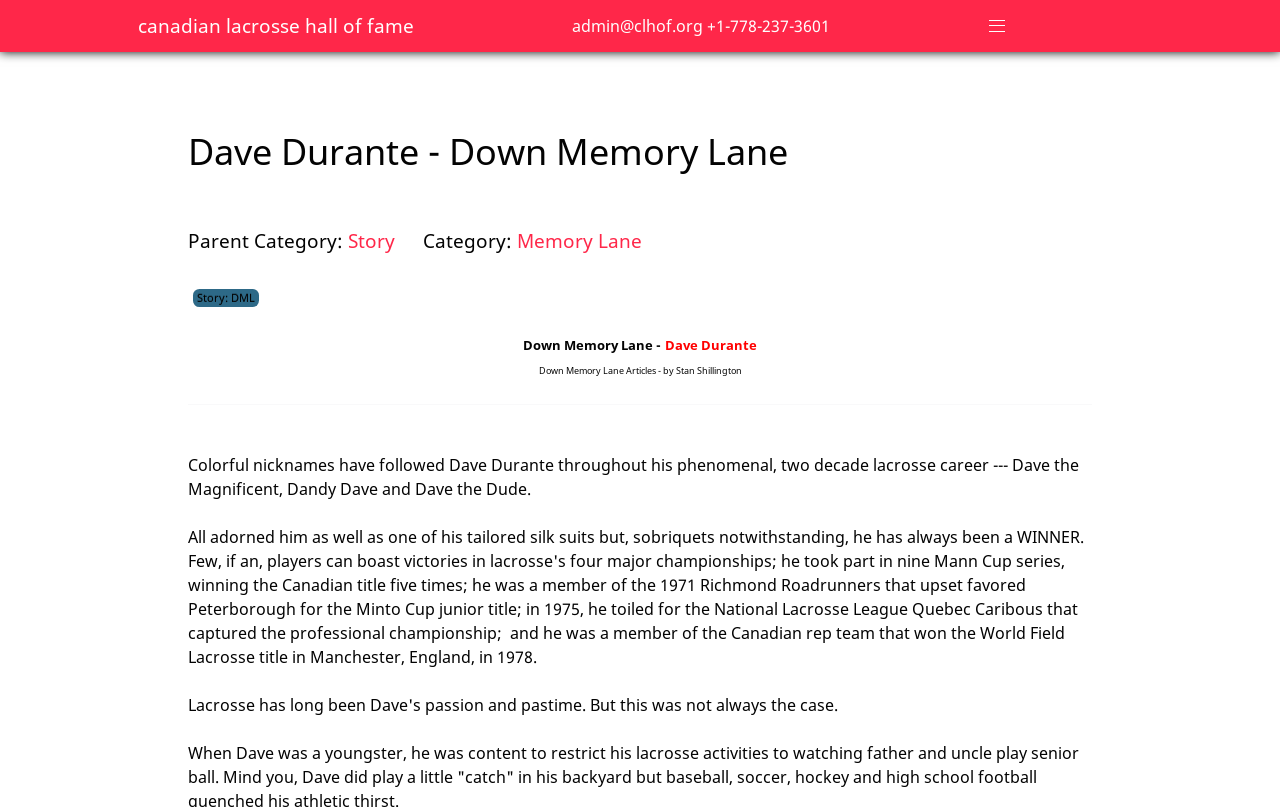Please provide a comprehensive response to the question based on the details in the image: What is the name of the lacrosse player?

I found the name 'Dave Durante' in the StaticText element with bounding box coordinates [0.52, 0.417, 0.591, 0.439]. This text is part of the main content of the webpage, which suggests that Dave Durante is the main subject of the article.